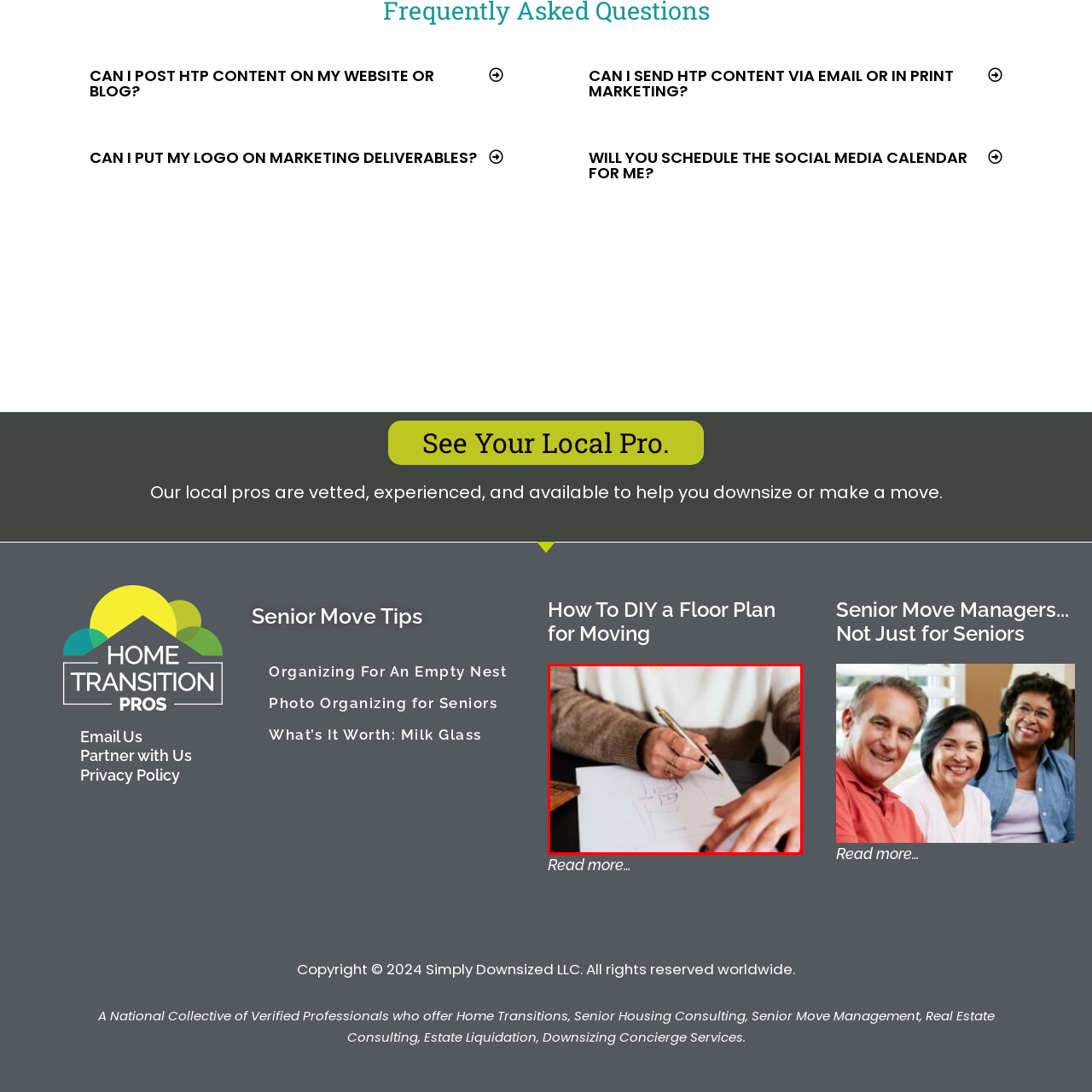Direct your attention to the image within the red bounding box and respond with a detailed answer to the following question, using the image as your reference: What is the person holding?

The person in the image is holding a pen in one hand, which is being used to create a floor plan, indicating a focus on organization and planning.